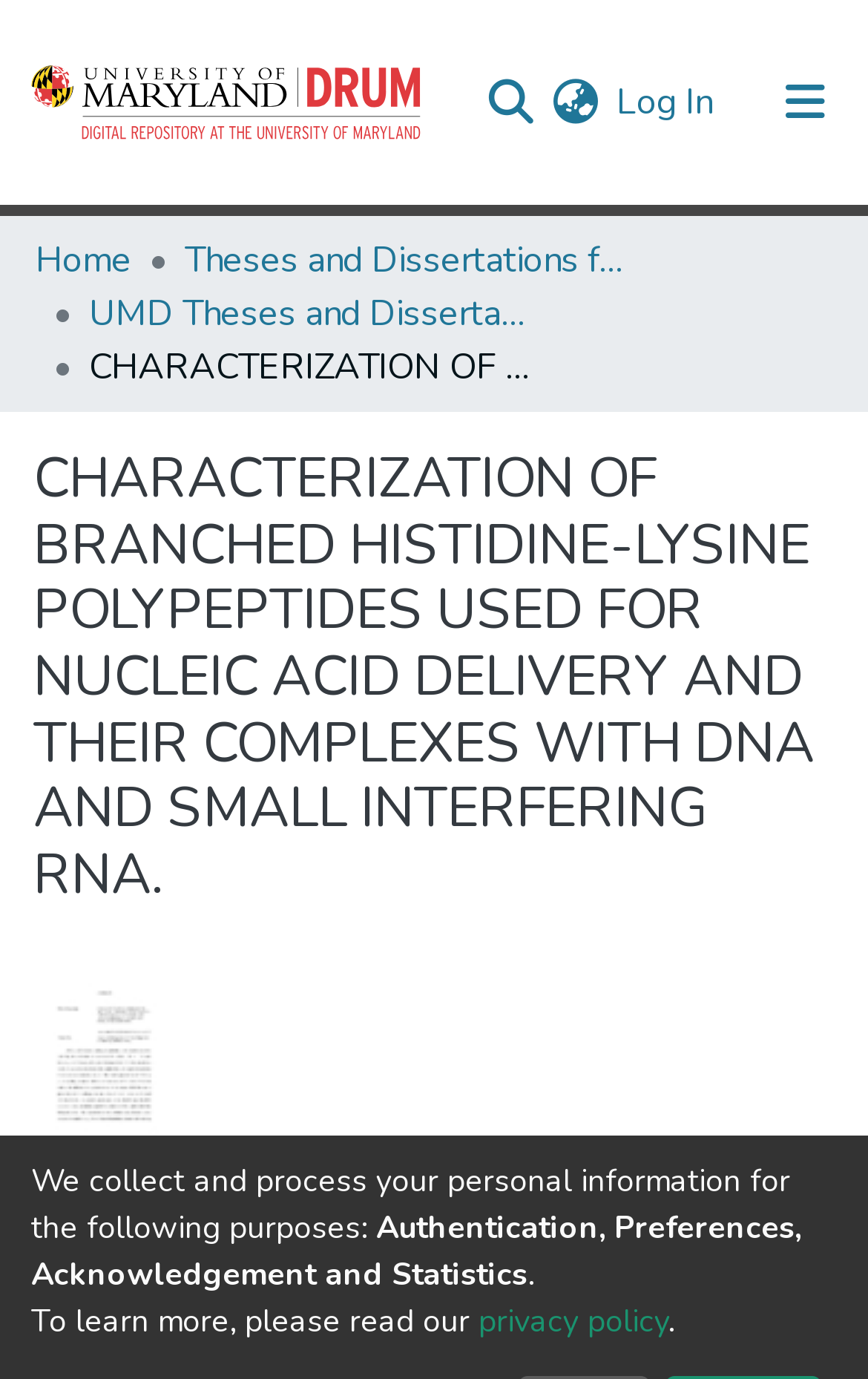Provide the bounding box coordinates for the UI element that is described as: "Instagram".

None